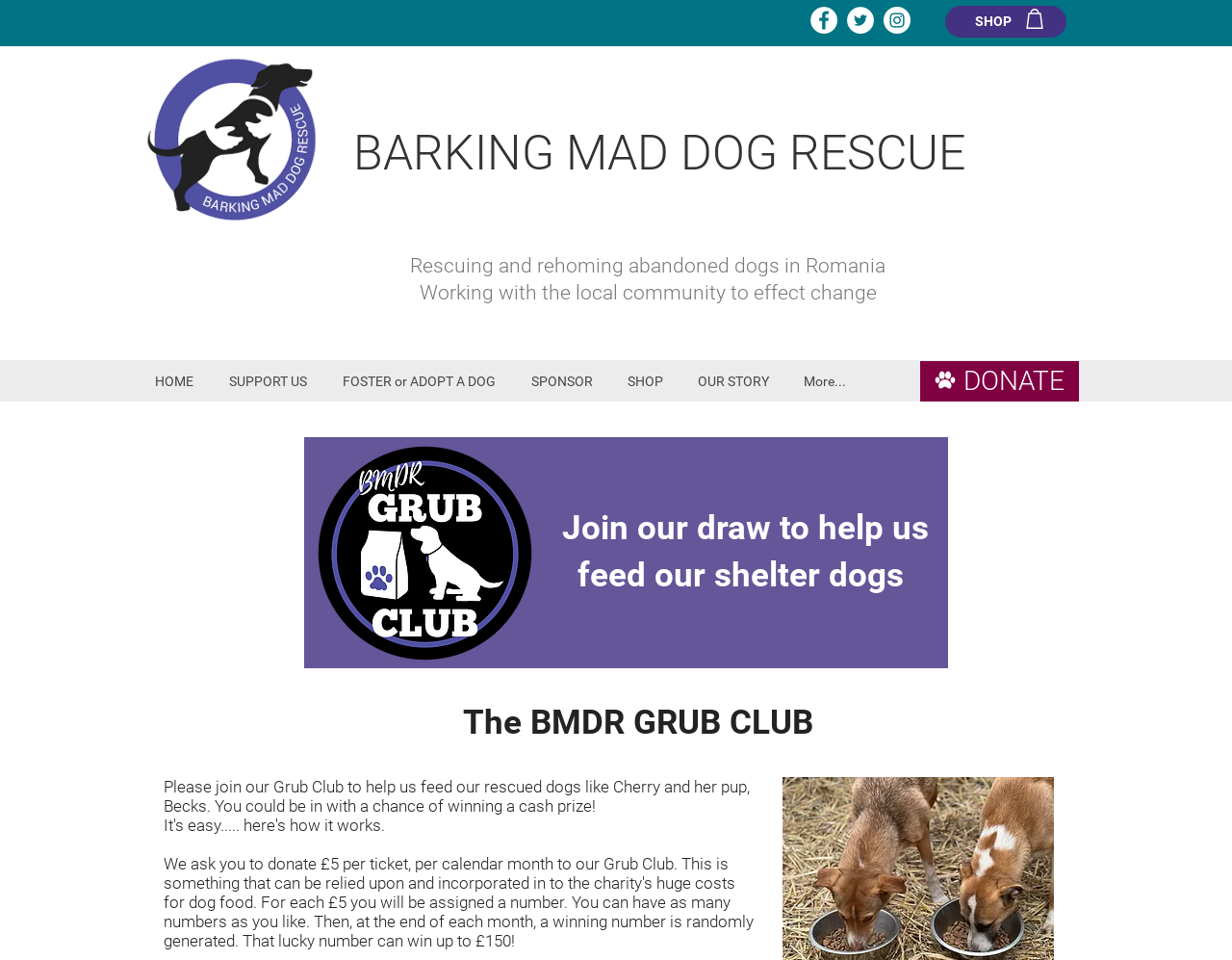Highlight the bounding box coordinates of the element that should be clicked to carry out the following instruction: "Go to SHOP". The coordinates must be given as four float numbers ranging from 0 to 1, i.e., [left, top, right, bottom].

[0.767, 0.006, 0.866, 0.039]